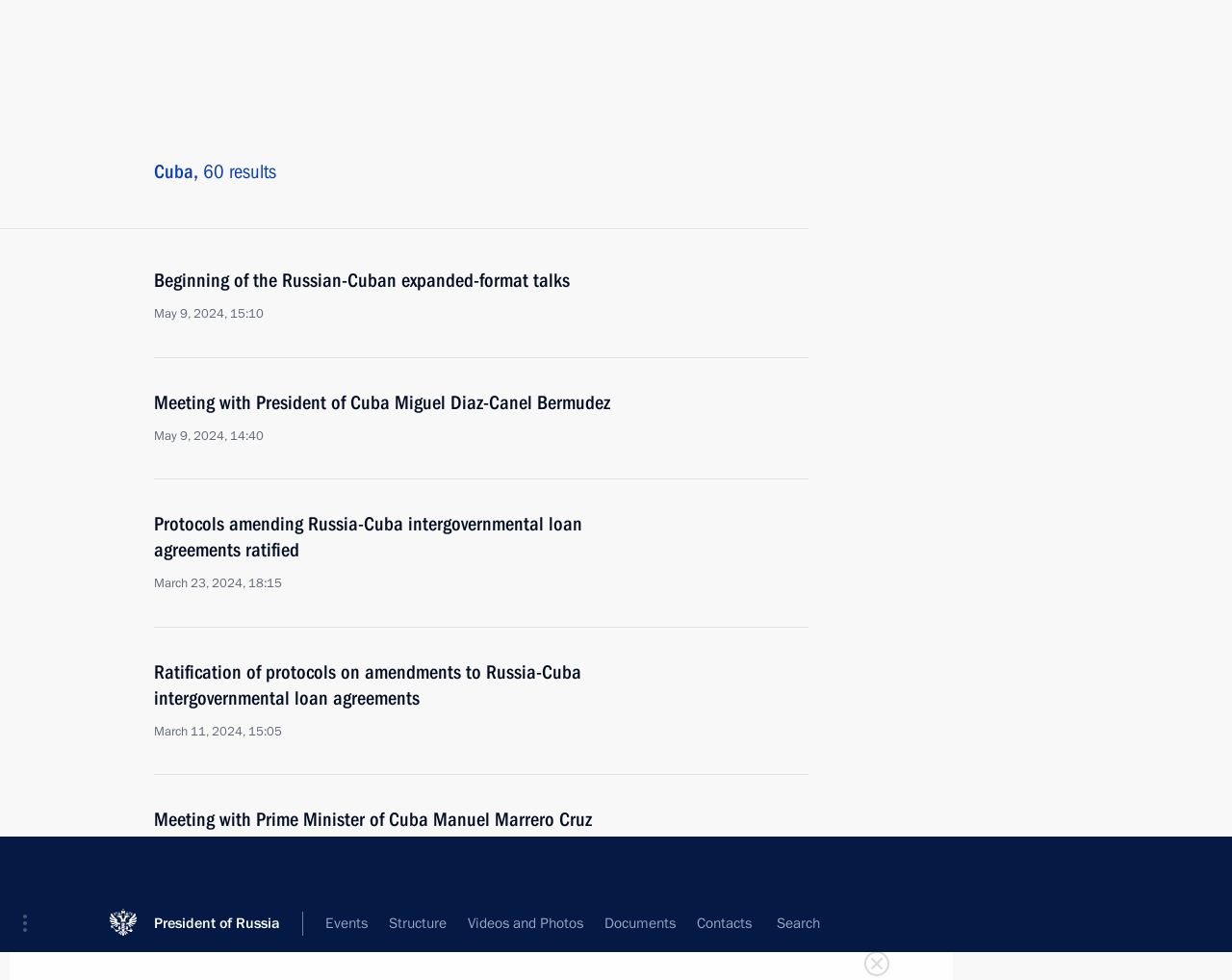Please identify the coordinates of the bounding box that should be clicked to fulfill this instruction: "Visit the Bedding page".

None